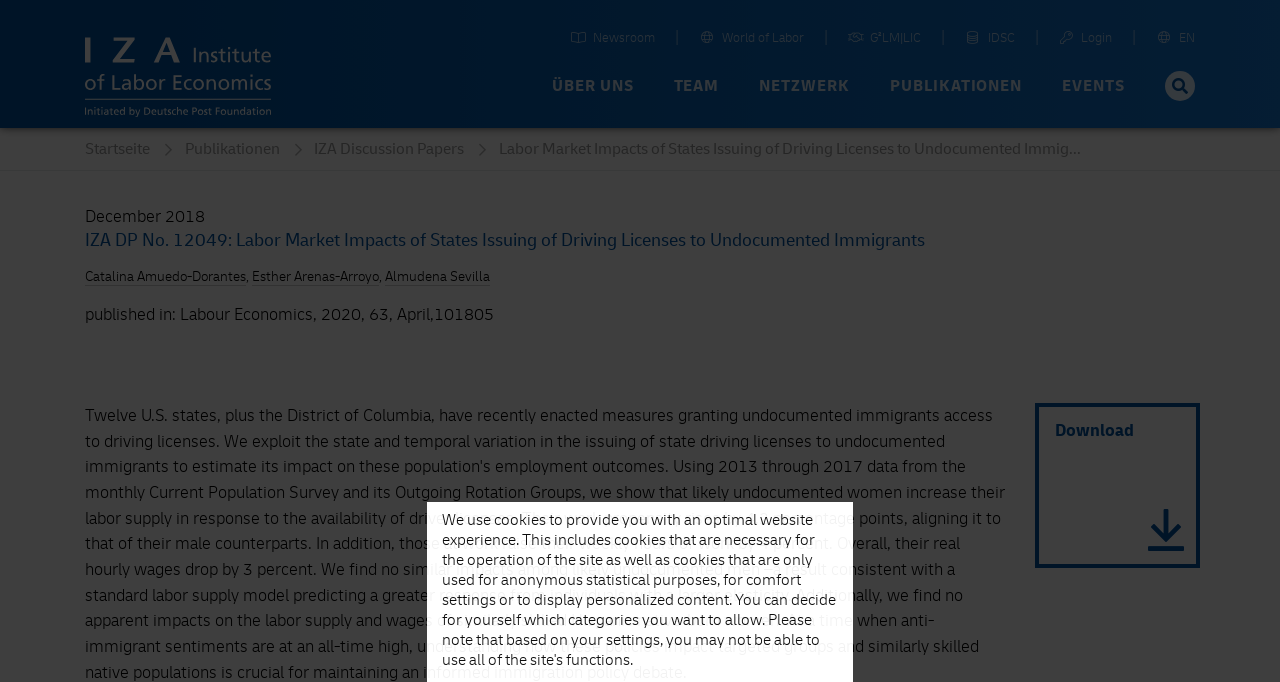Use a single word or phrase to answer the question:
How many authors are listed for the publication?

3